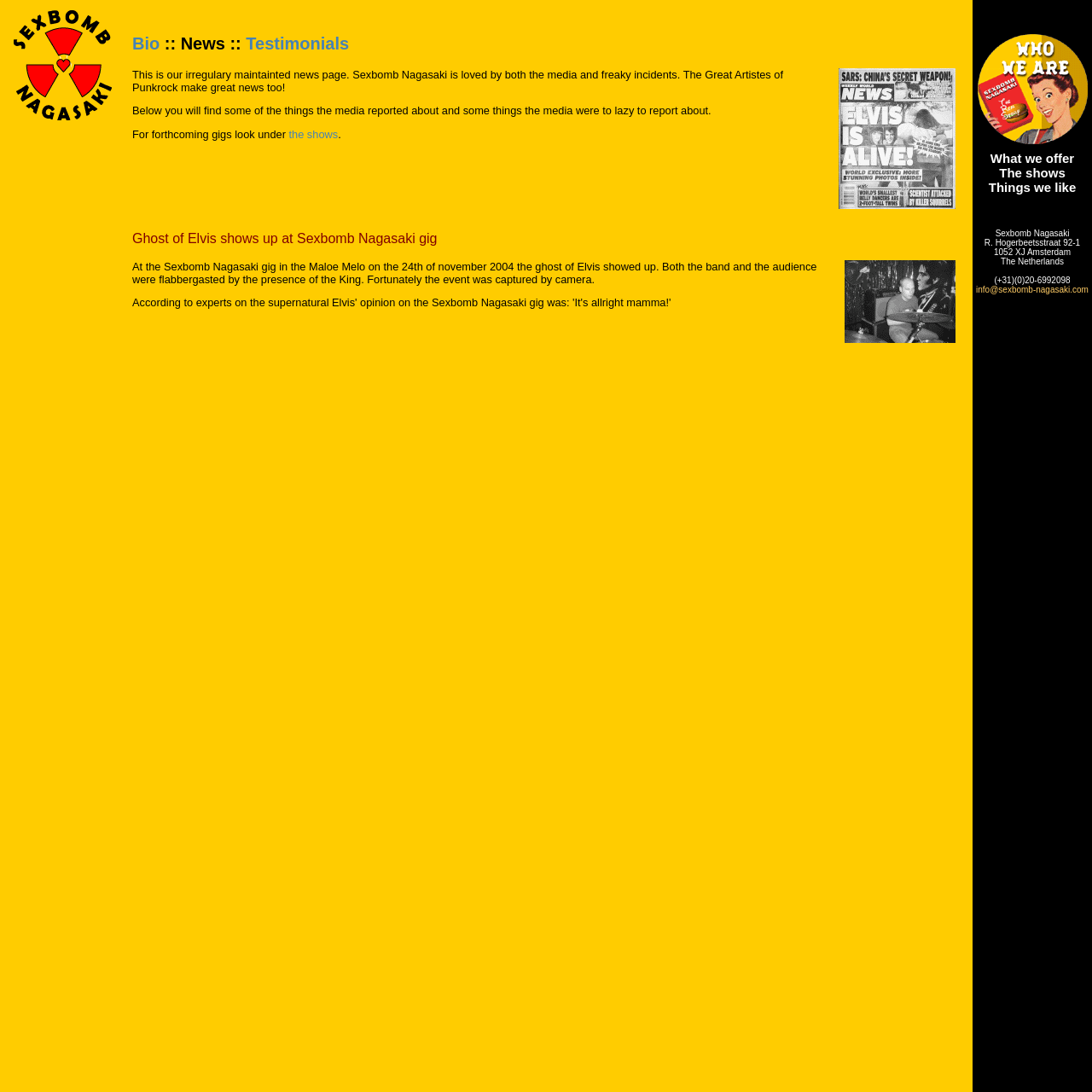Pinpoint the bounding box coordinates of the clickable area needed to execute the instruction: "Check the news". The coordinates should be specified as four float numbers between 0 and 1, i.e., [left, top, right, bottom].

[0.121, 0.062, 0.717, 0.086]